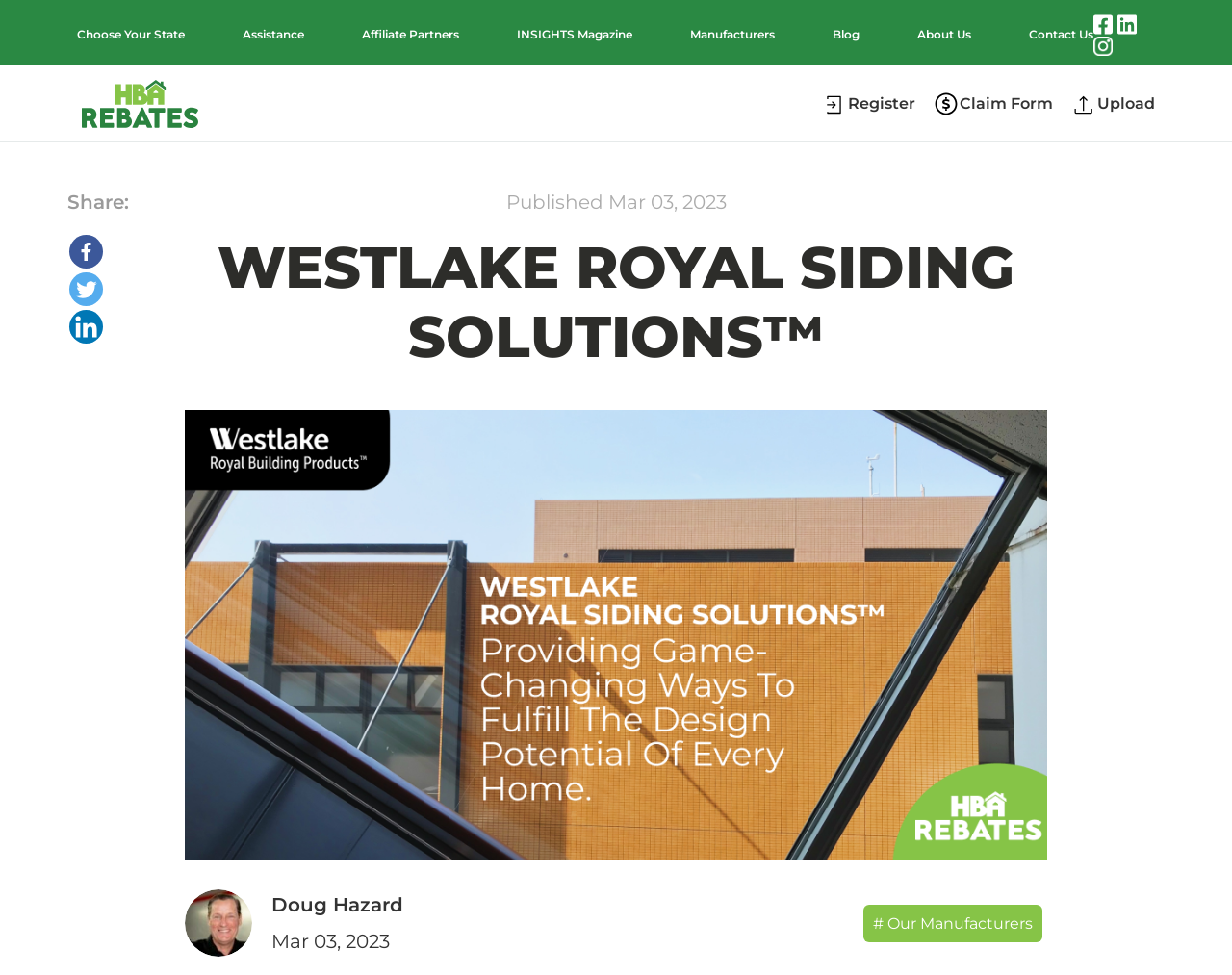Please respond in a single word or phrase: 
What is the name of the person in the avatar photo?

Doug Hazard